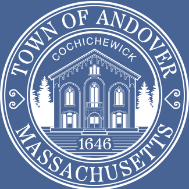Refer to the image and offer a detailed explanation in response to the question: What is the year inscribed on the seal?

The year '1646' is included on the seal, denoting the founding year of the town of Andover, Massachusetts.